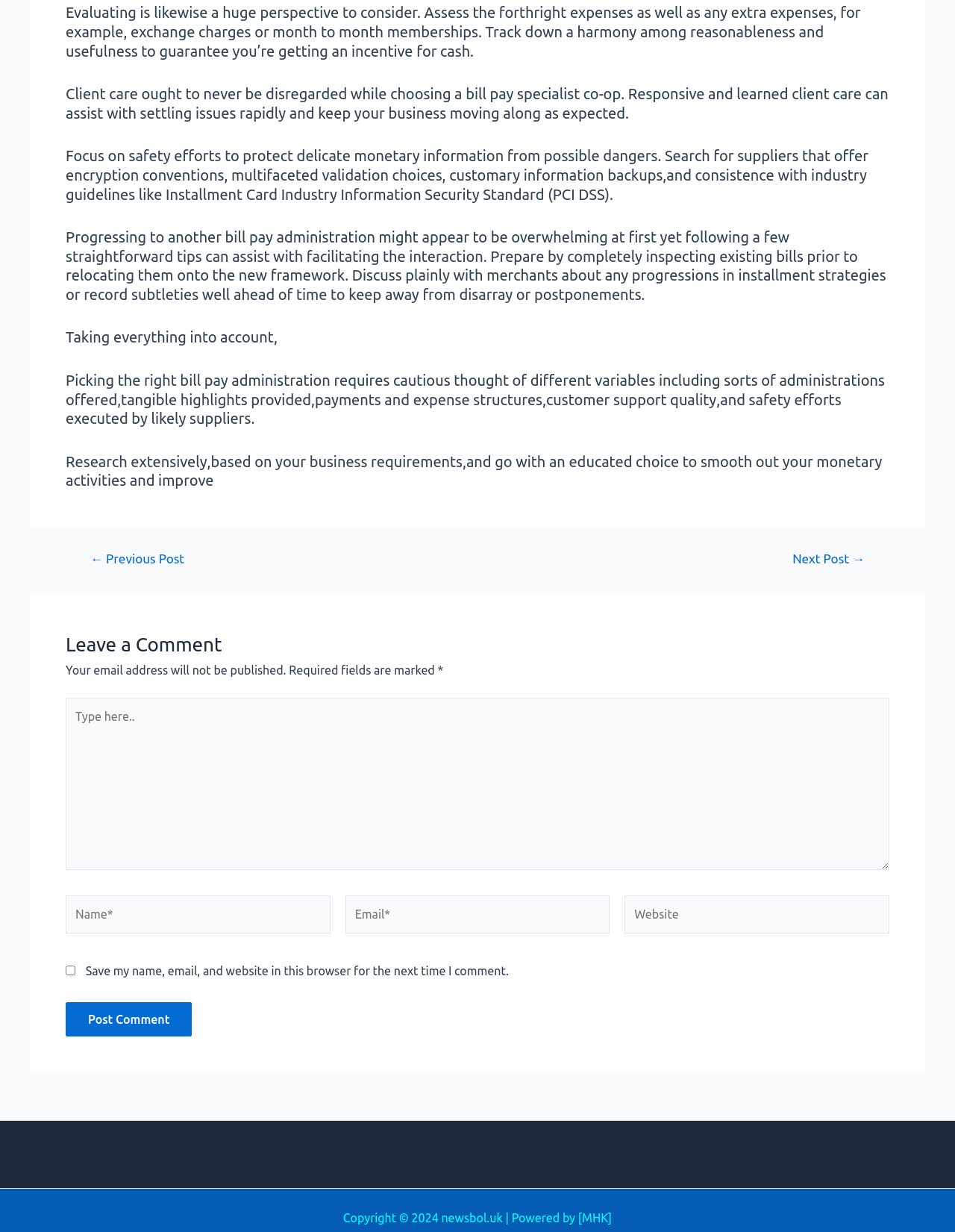Please find the bounding box for the following UI element description. Provide the coordinates in (top-left x, top-left y, bottom-right x, bottom-right y) format, with values between 0 and 1: name="submit" value="Post Comment"

[0.069, 0.813, 0.201, 0.841]